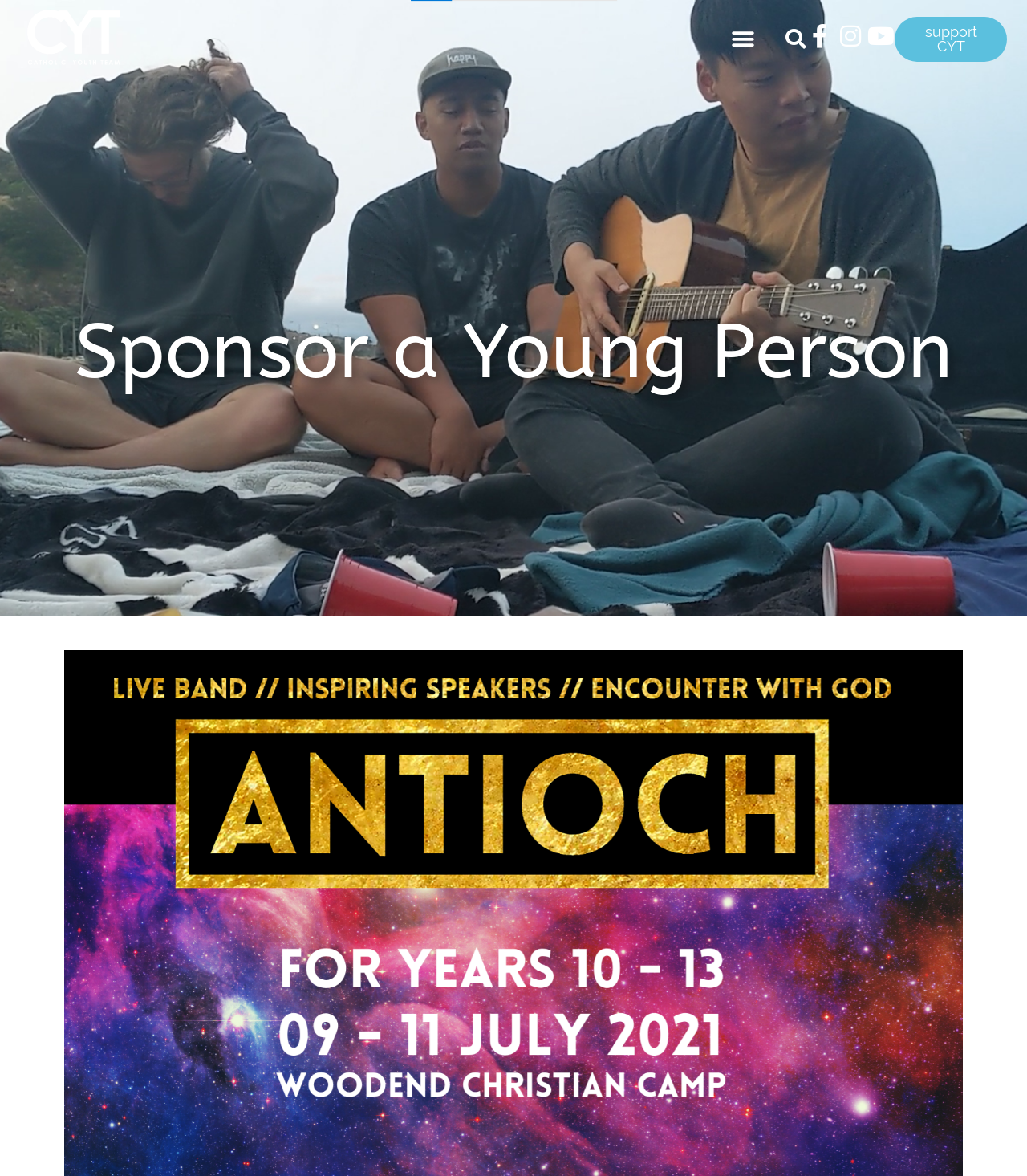Your task is to extract the text of the main heading from the webpage.

Sponsor a Young Person